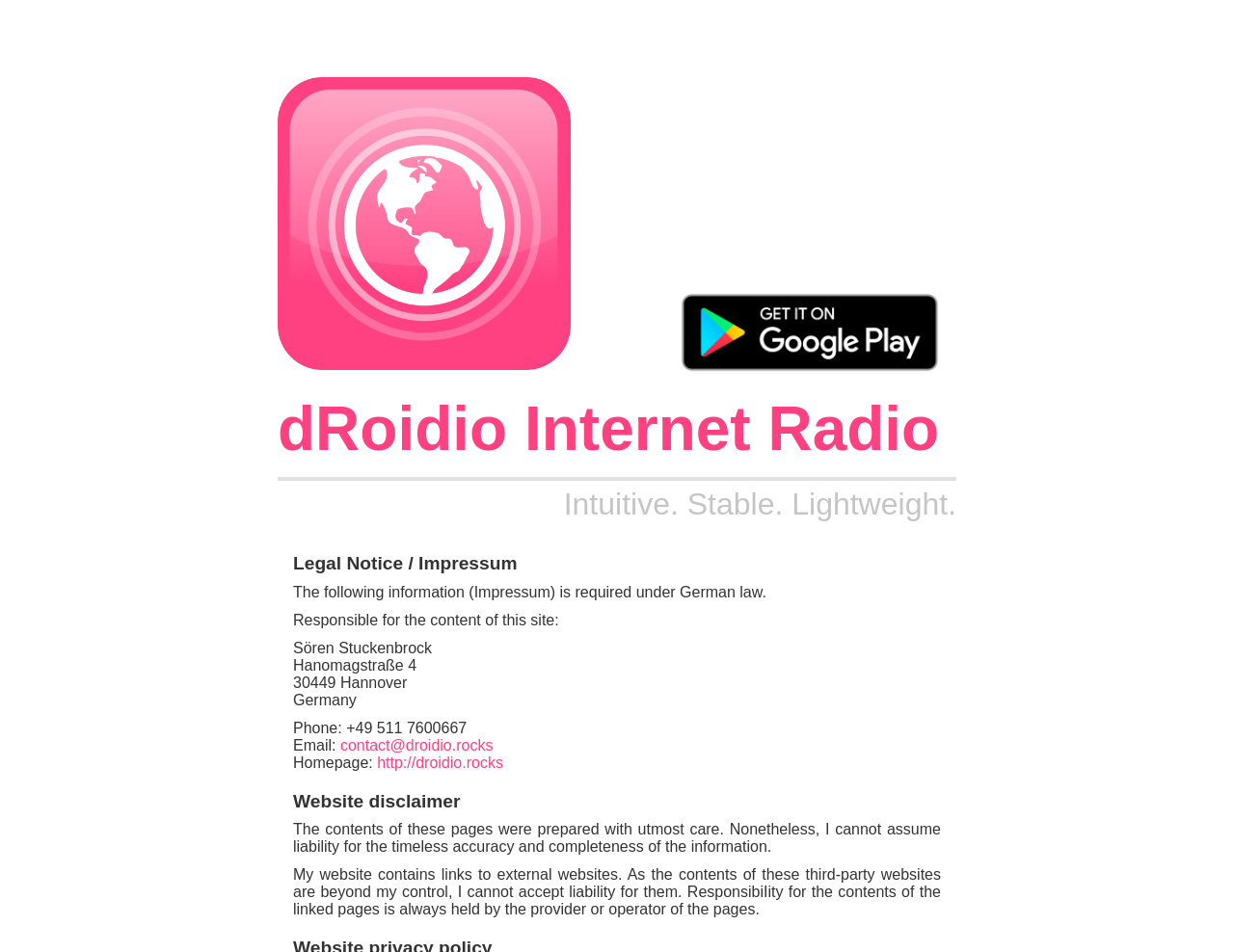Using the provided element description, identify the bounding box coordinates as (top-left x, top-left y, bottom-right x, bottom-right y). Ensure all values are between 0 and 1. Description: contact@droidio.rocks

[0.276, 0.775, 0.4, 0.792]